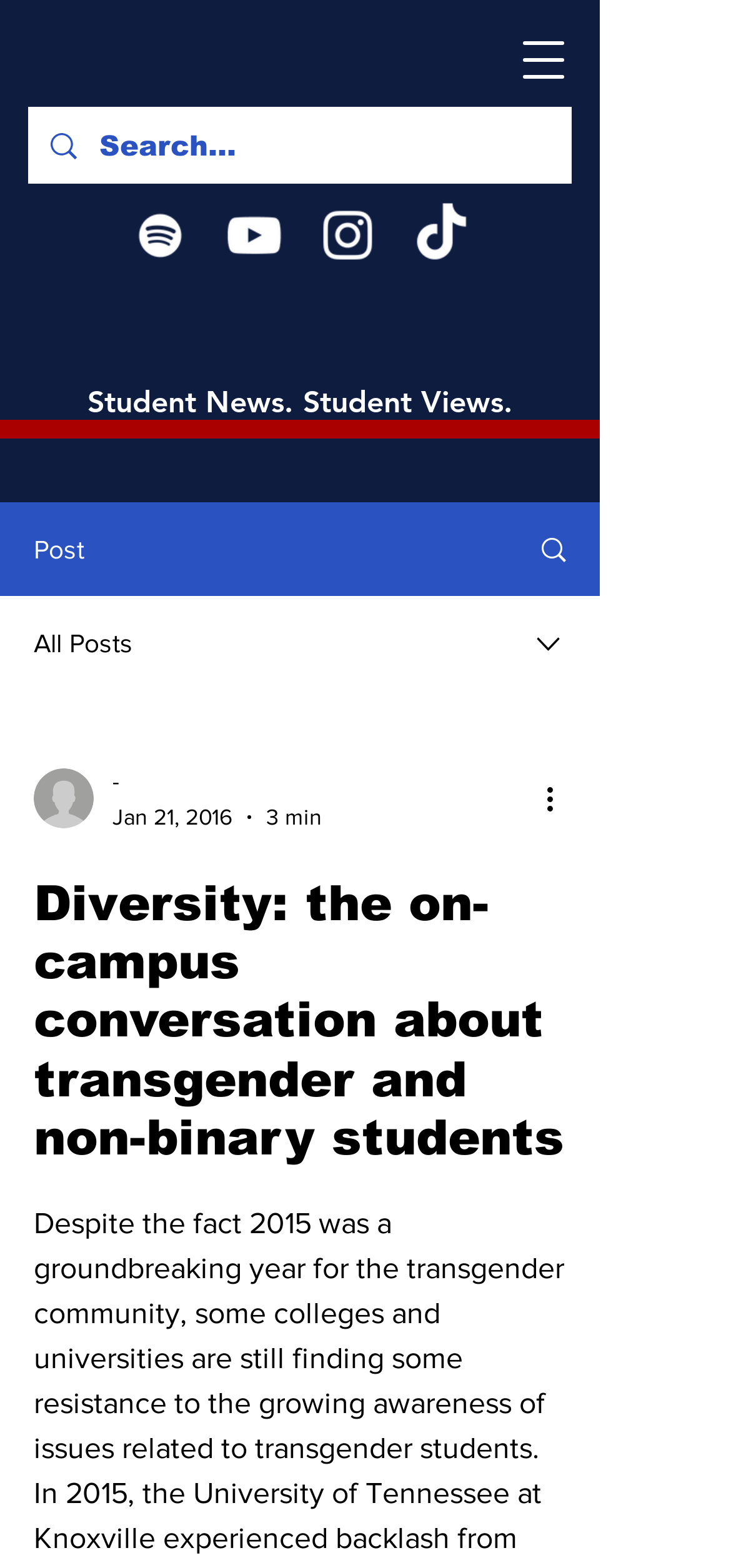Specify the bounding box coordinates of the area to click in order to execute this command: 'Read the article'. The coordinates should consist of four float numbers ranging from 0 to 1, and should be formatted as [left, top, right, bottom].

[0.046, 0.557, 0.774, 0.743]